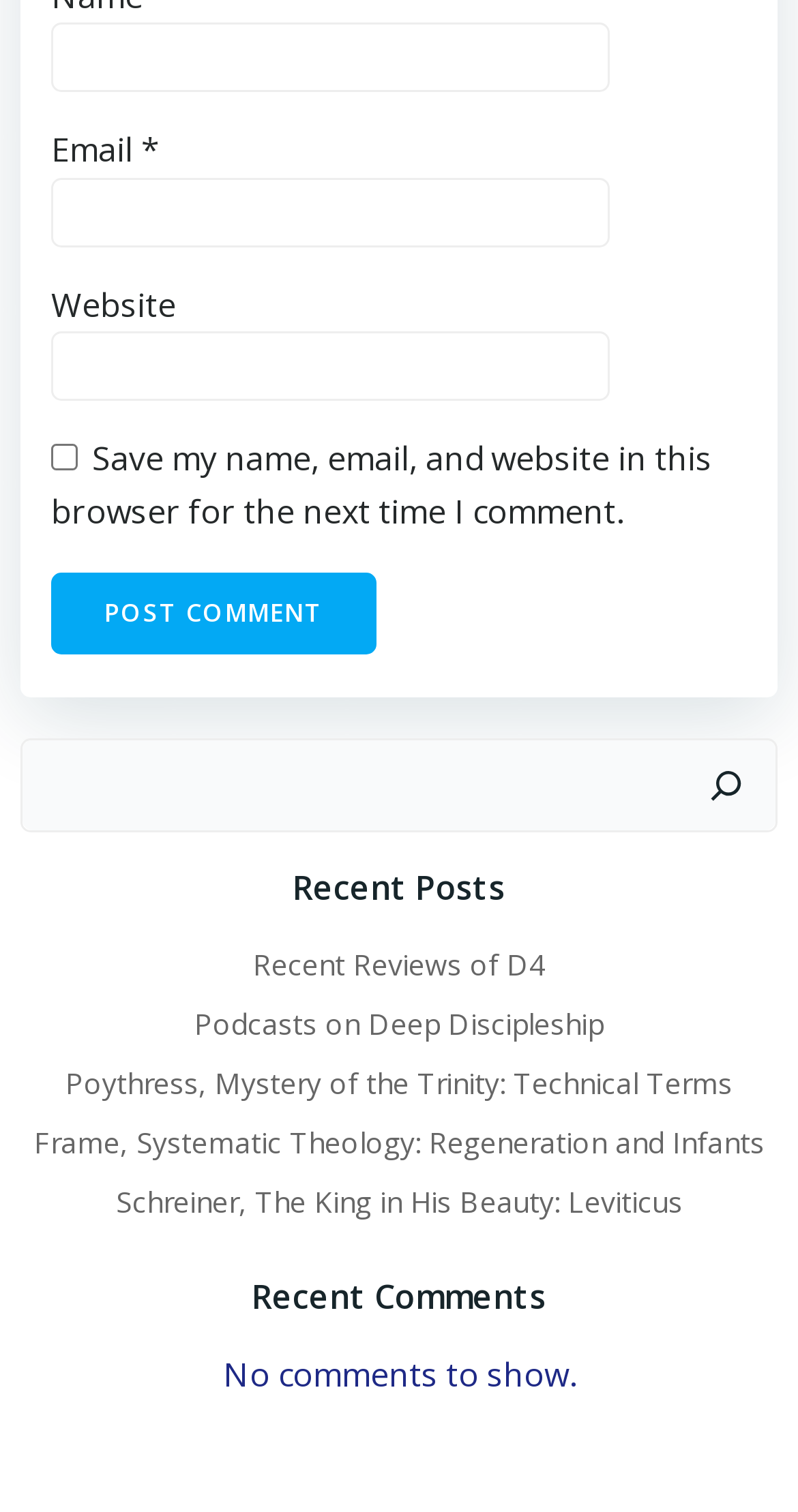Specify the bounding box coordinates of the area to click in order to execute this command: 'Post a comment'. The coordinates should consist of four float numbers ranging from 0 to 1, and should be formatted as [left, top, right, bottom].

[0.064, 0.378, 0.472, 0.432]